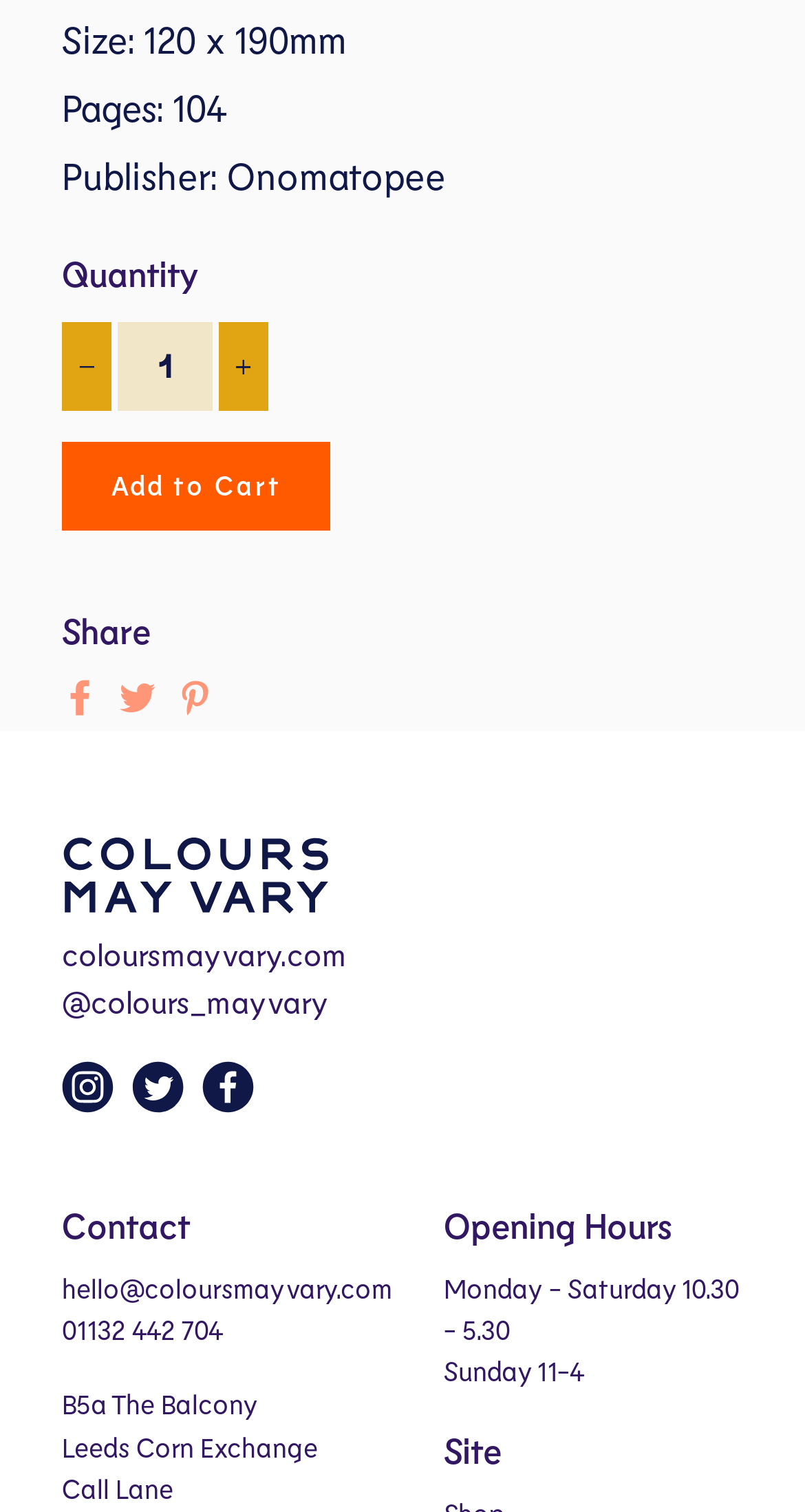Identify the bounding box coordinates for the element that needs to be clicked to fulfill this instruction: "Visit Colours May Vary on Instagram". Provide the coordinates in the format of four float numbers between 0 and 1: [left, top, right, bottom].

[0.077, 0.712, 0.154, 0.74]